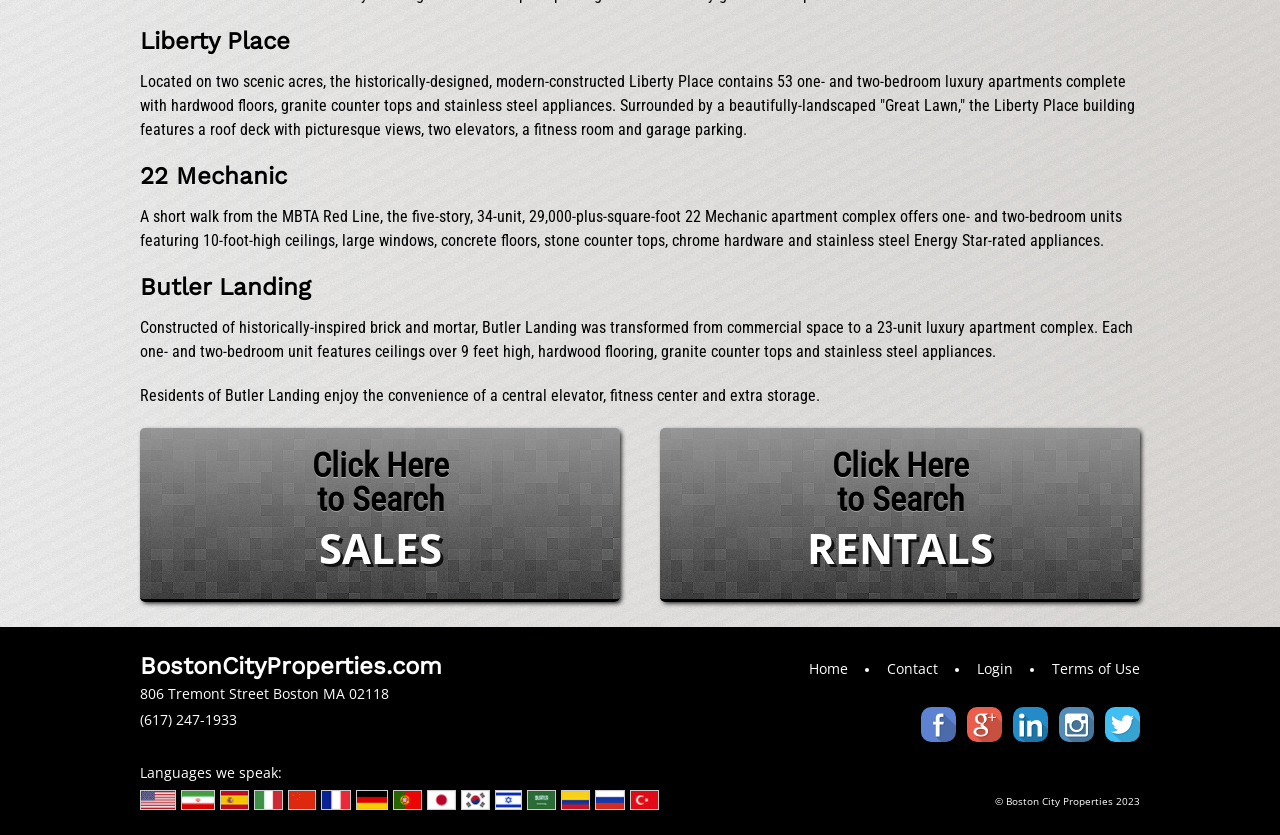How many languages are spoken by Boston City Properties?
Please respond to the question thoroughly and include all relevant details.

I found the answer by looking at the StaticText element with the description 'Languages we speak:' but it does not specify the number of languages spoken.